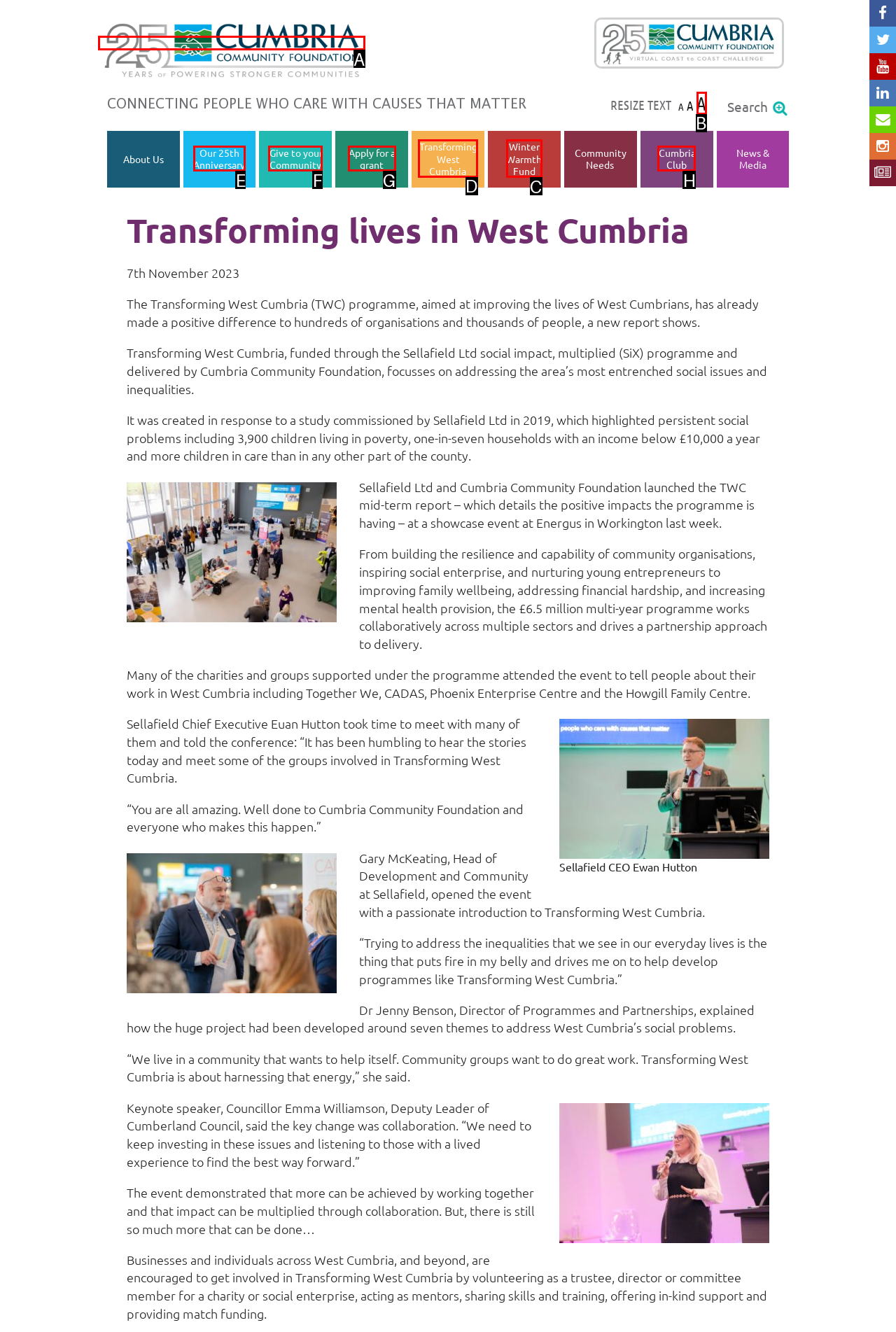Select the appropriate HTML element to click for the following task: Click on the 'Transforming West Cumbria' link
Answer with the letter of the selected option from the given choices directly.

D